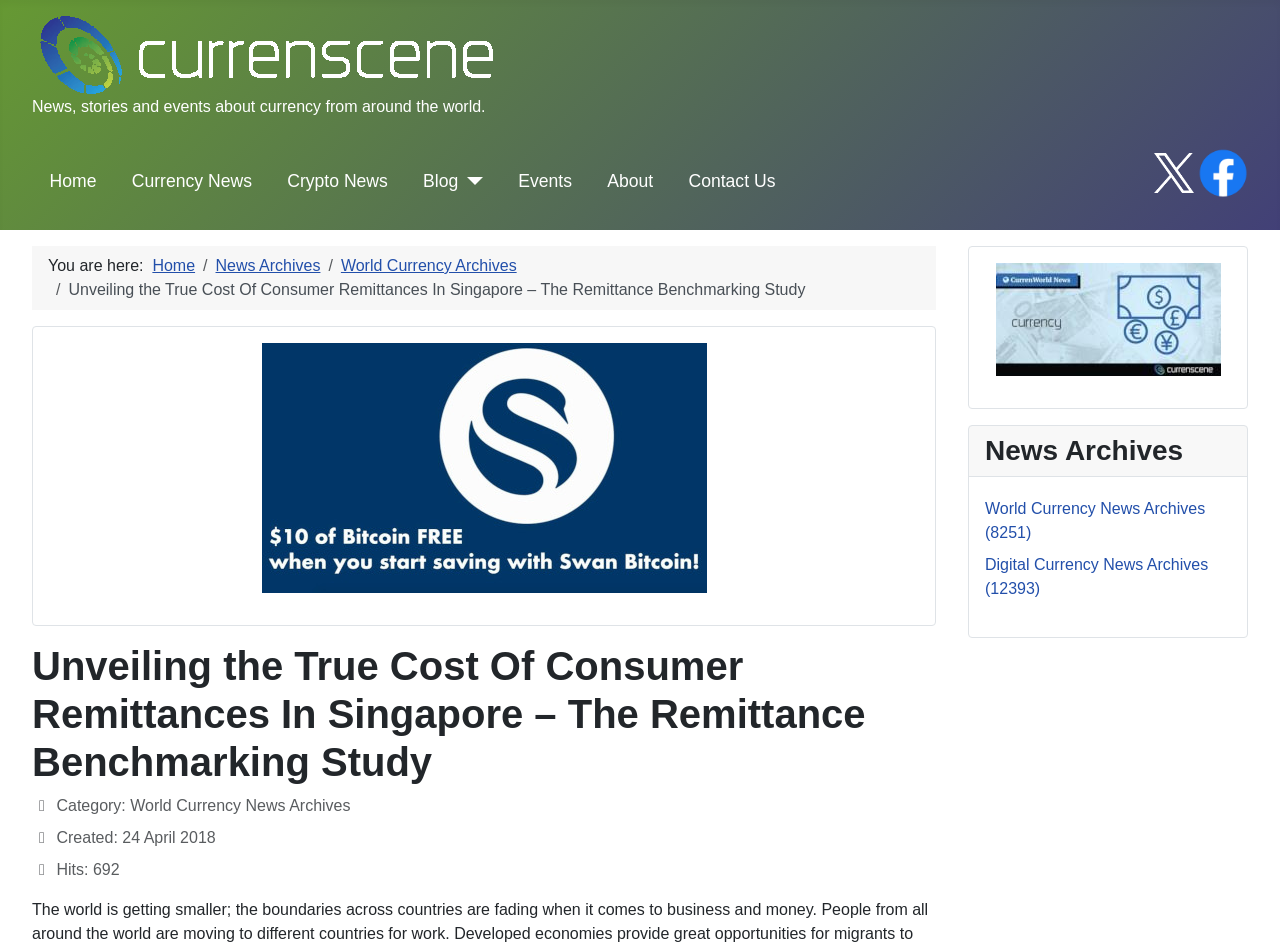Identify the bounding box coordinates of the section that should be clicked to achieve the task described: "Visit the 'World Currency News Archives' page".

[0.77, 0.526, 0.942, 0.569]